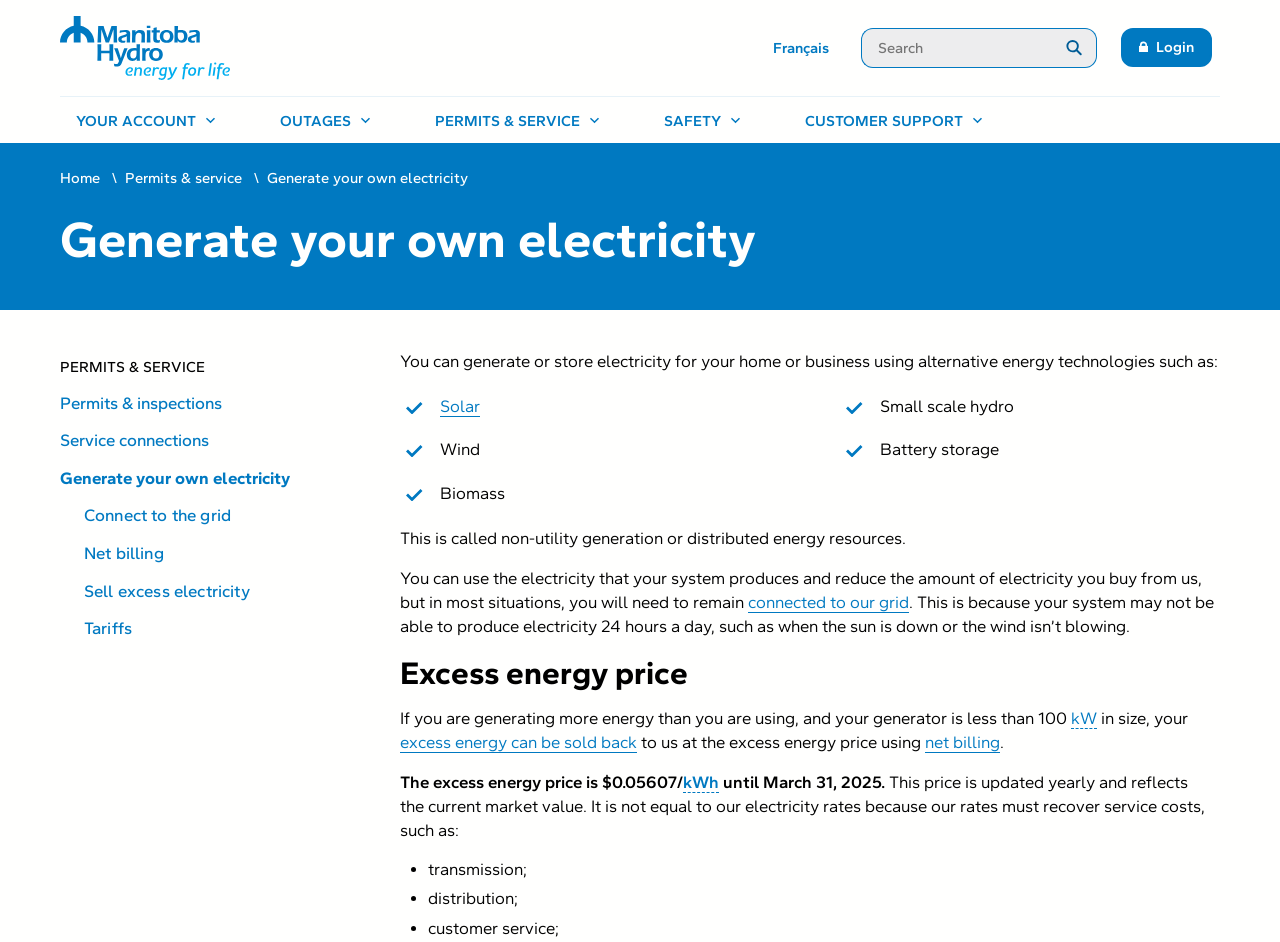Find the bounding box coordinates of the element to click in order to complete this instruction: "Log in to your account". The bounding box coordinates must be four float numbers between 0 and 1, denoted as [left, top, right, bottom].

[0.876, 0.03, 0.947, 0.071]